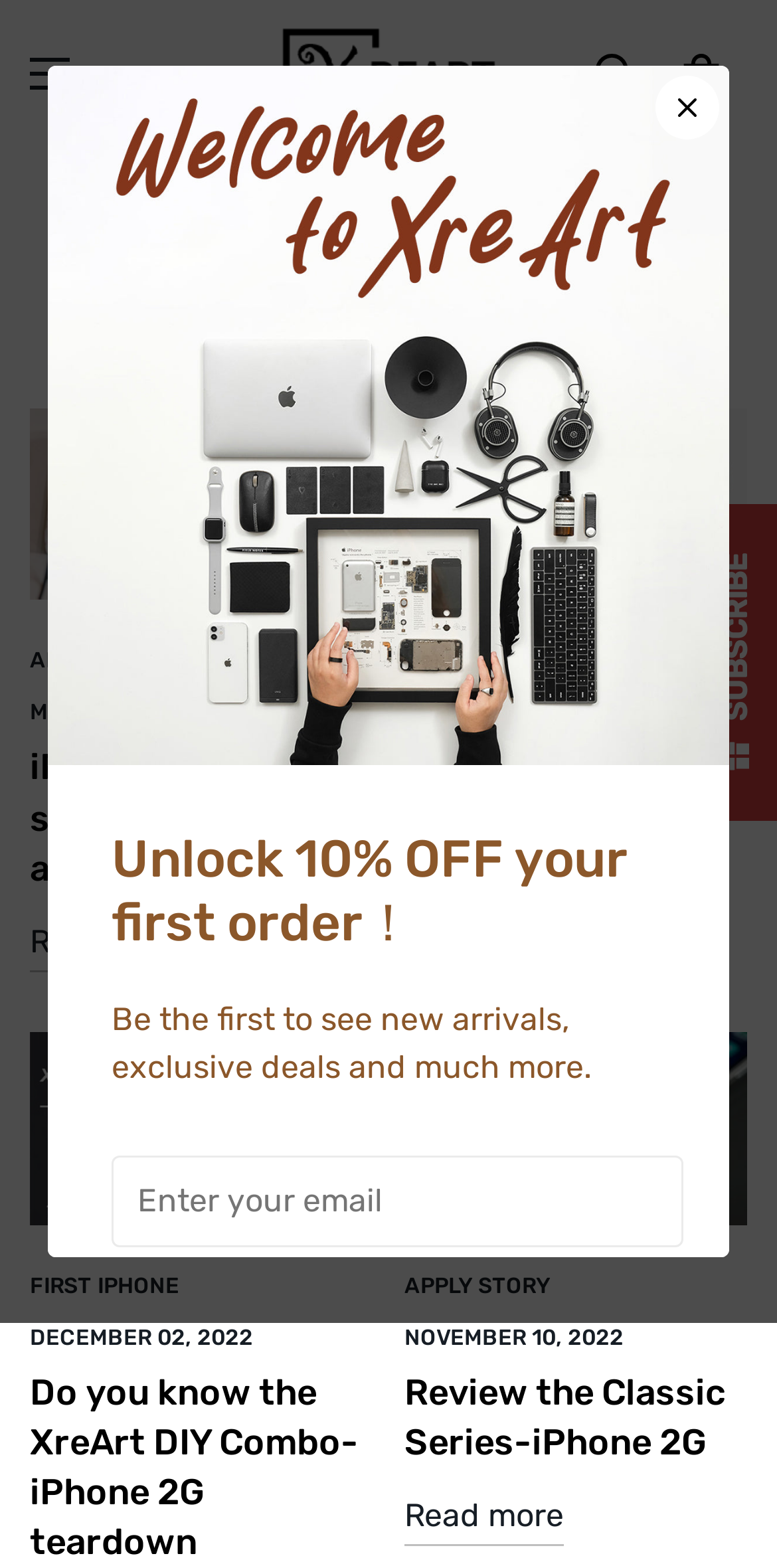Analyze the image and give a detailed response to the question:
What is the category of the blog posts?

Based on the breadcrumbs navigation, the current category is 'framed iphone', which is indicated by the StaticText element with the text 'framed iphone'.